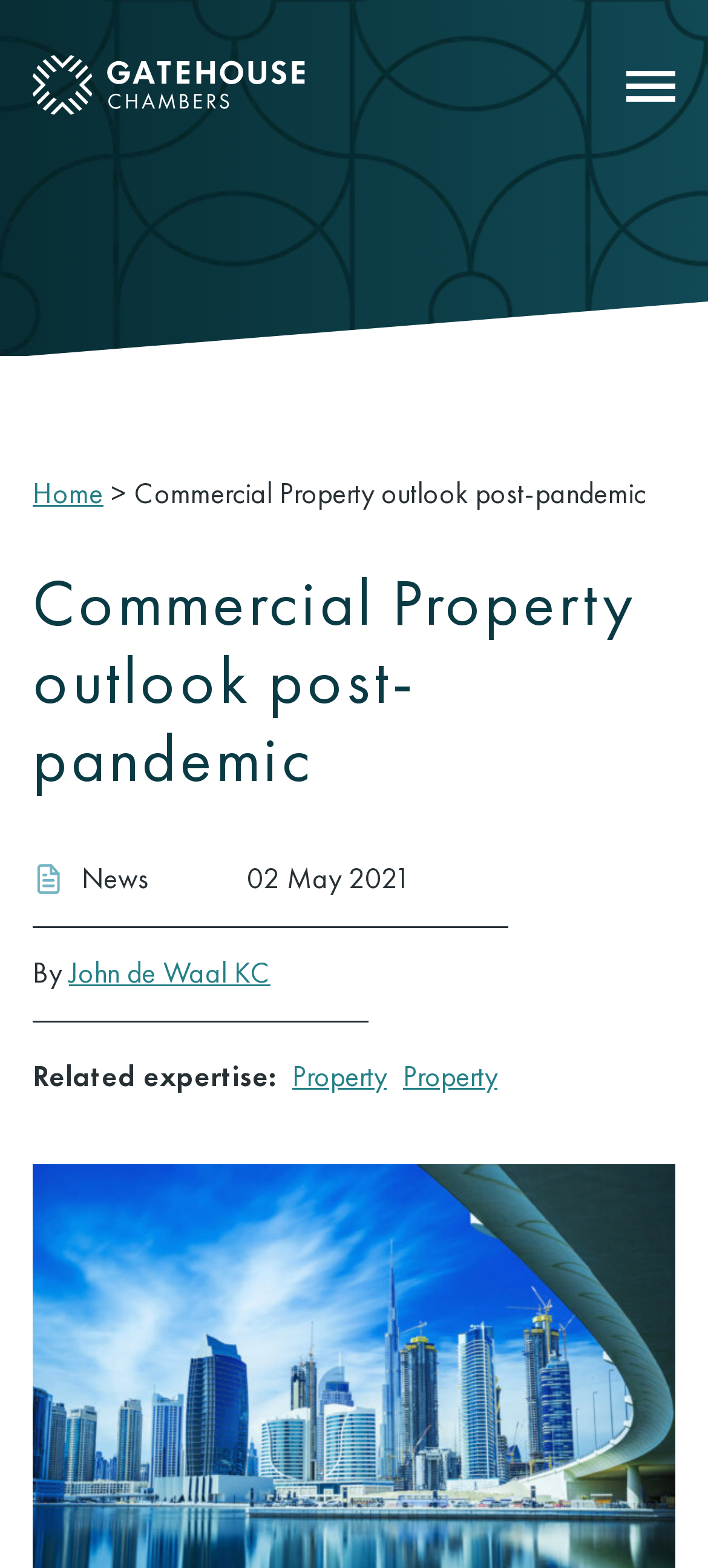Identify the bounding box of the UI element that matches this description: "Show mobile navigation".

[0.885, 0.045, 0.954, 0.064]